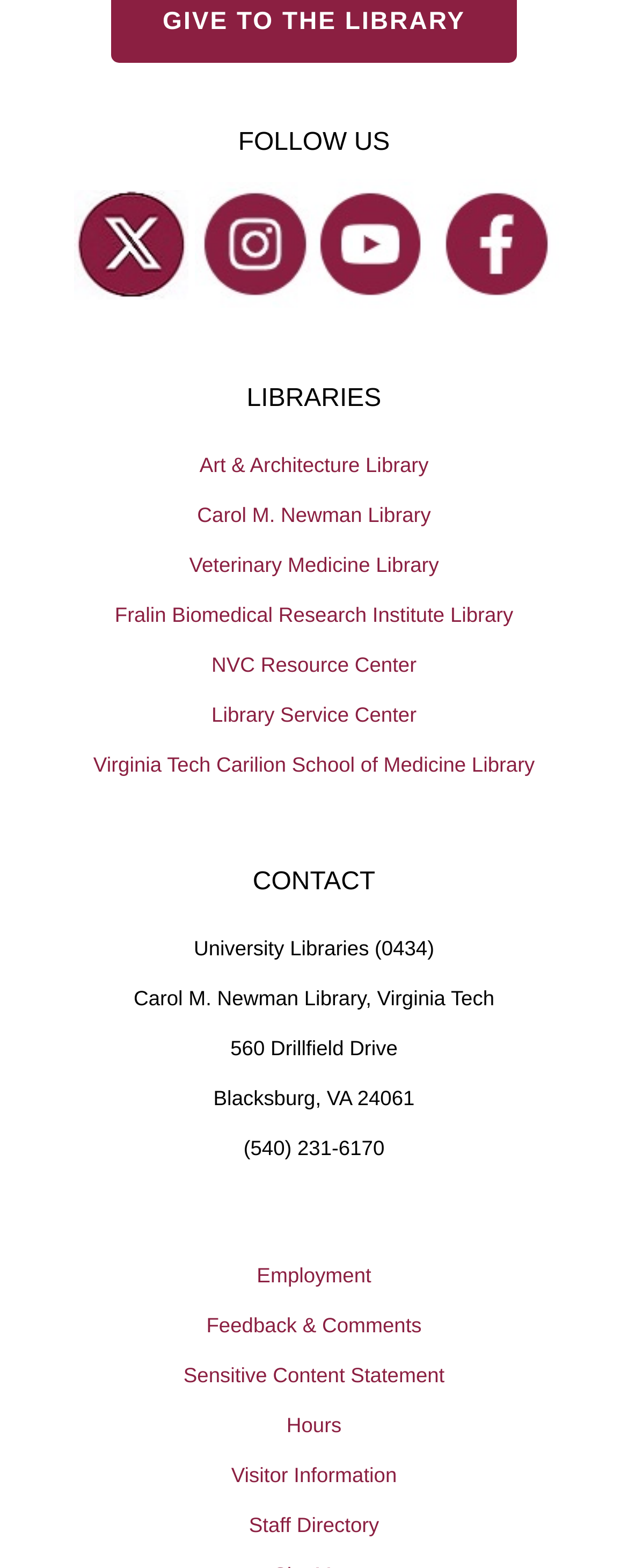Identify the bounding box coordinates for the UI element described as: "Fralin Biomedical Research Institute Library".

[0.0, 0.376, 1.0, 0.407]